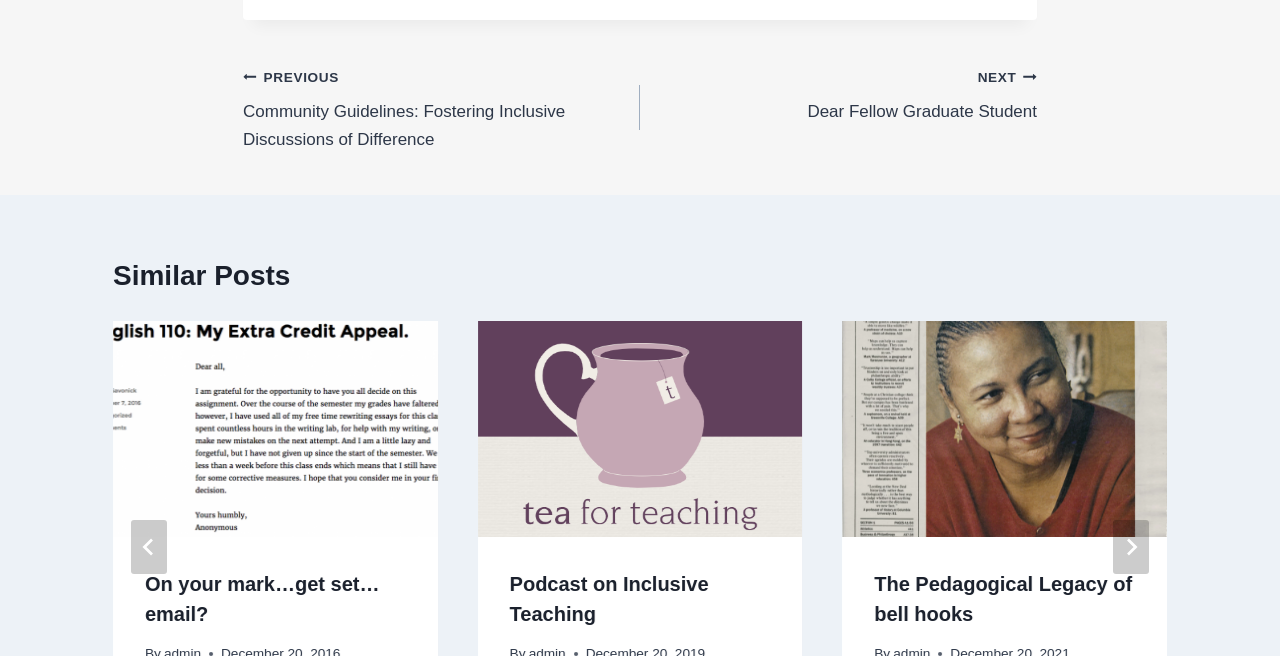Please identify the bounding box coordinates of the element that needs to be clicked to perform the following instruction: "Click the 'Podcast on Inclusive Teaching' link".

[0.373, 0.489, 0.627, 0.819]